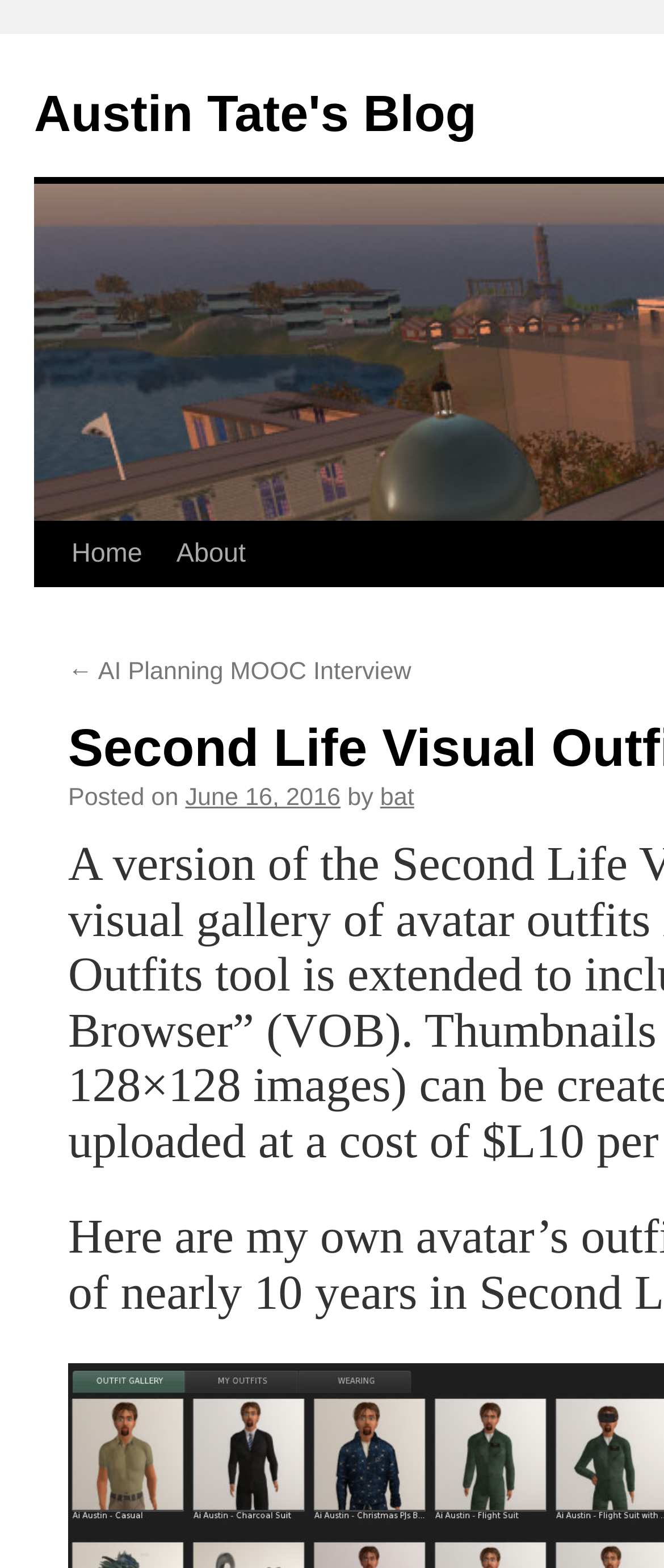Please give a one-word or short phrase response to the following question: 
What is the previous post about?

AI Planning MOOC Interview